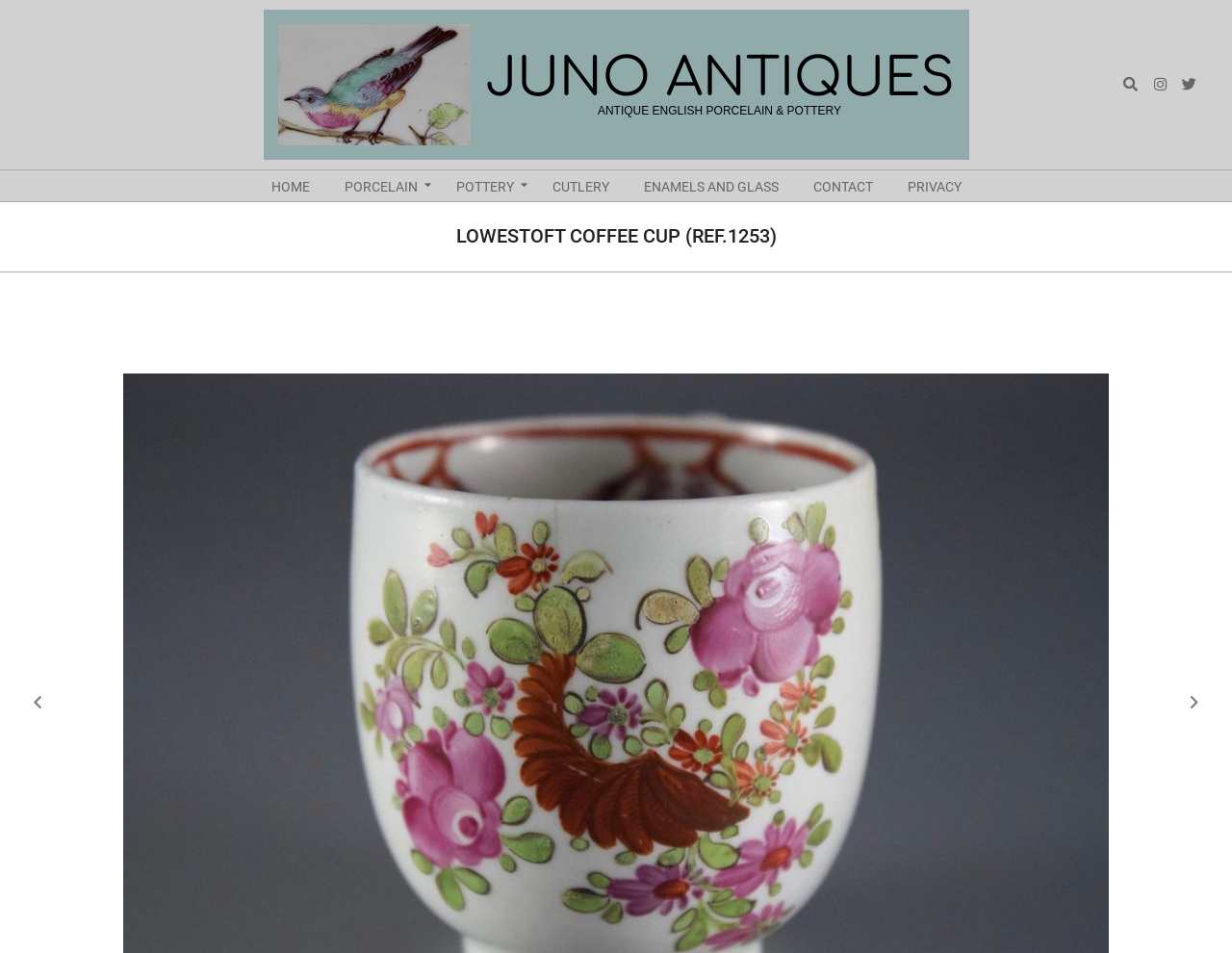Generate a comprehensive description of the webpage.

This webpage is about an antique Lowestoft coffee cup, specifically Ref.1253, from JUNO ANTIQUES. At the top, there is a logo of JUNO ANTIQUES, accompanied by a link to the website's homepage. Below the logo, there is a heading that reads "ANTIQUE ENGLISH PORCELAIN & POTTERY". 

On the top right, there are three icons: a search icon, a Facebook icon, and a Twitter icon. 

On the left side, there is a navigation menu with links to different categories, including HOME, PORCELAIN, POTTERY, CUTLERY, ENAMELS AND GLASS, CONTACT, and PRIVACY.

The main content of the page is focused on the Lowestoft coffee cup, with a heading that reads "LOWESTOFT COFFEE CUP (REF.1253)". Below the heading, there are navigation buttons to view previous and next slides, likely showing different images of the coffee cup.